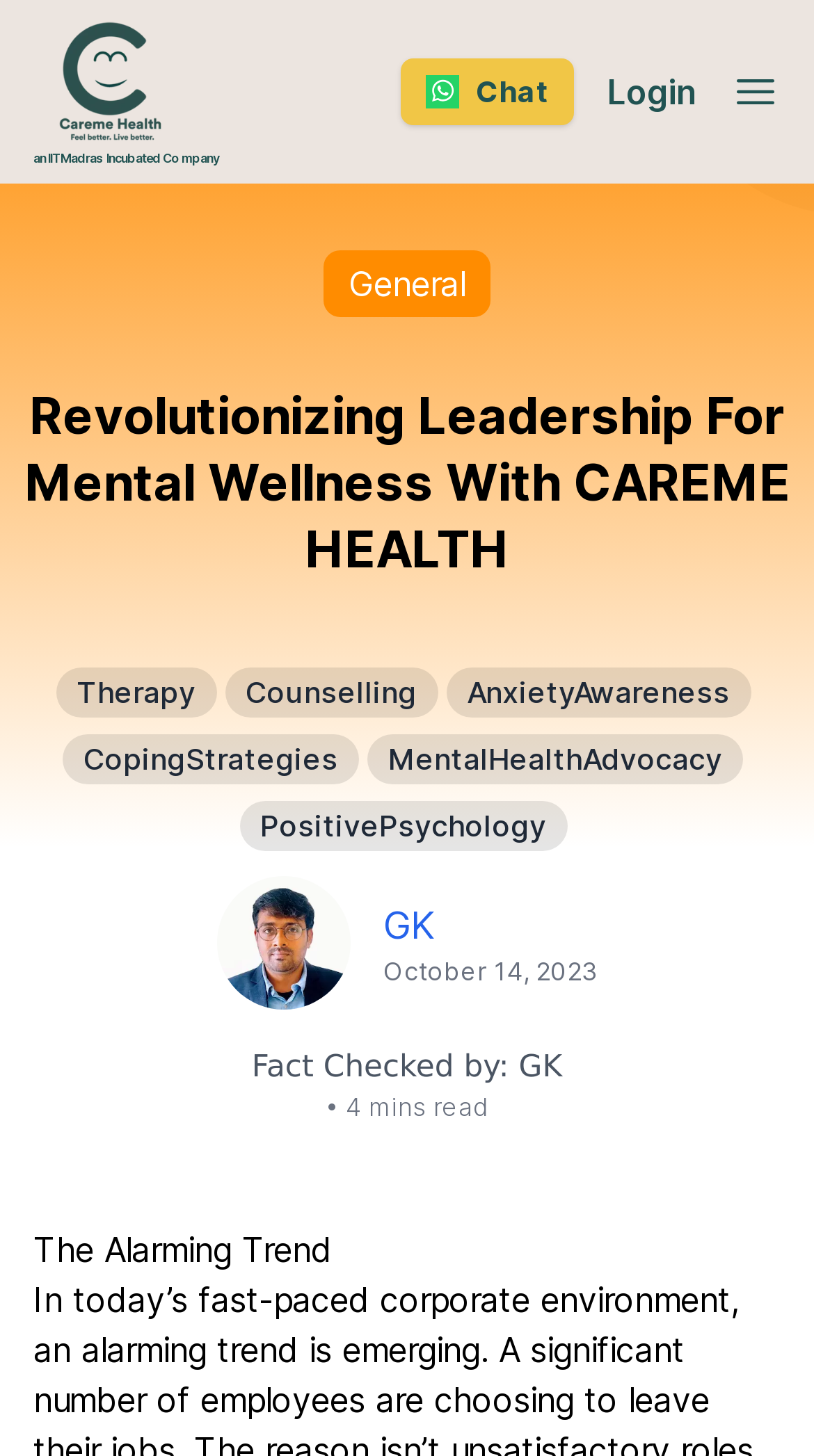Please provide a detailed answer to the question below based on the screenshot: 
How many links are there in the navigation menu?

The navigation menu contains links to 'General', 'Therapy', 'Counselling', 'AnxietyAwareness', 'CopingStrategies', 'MentalHealthAdvocacy', and 'PositivePsychology', which totals 7 links.